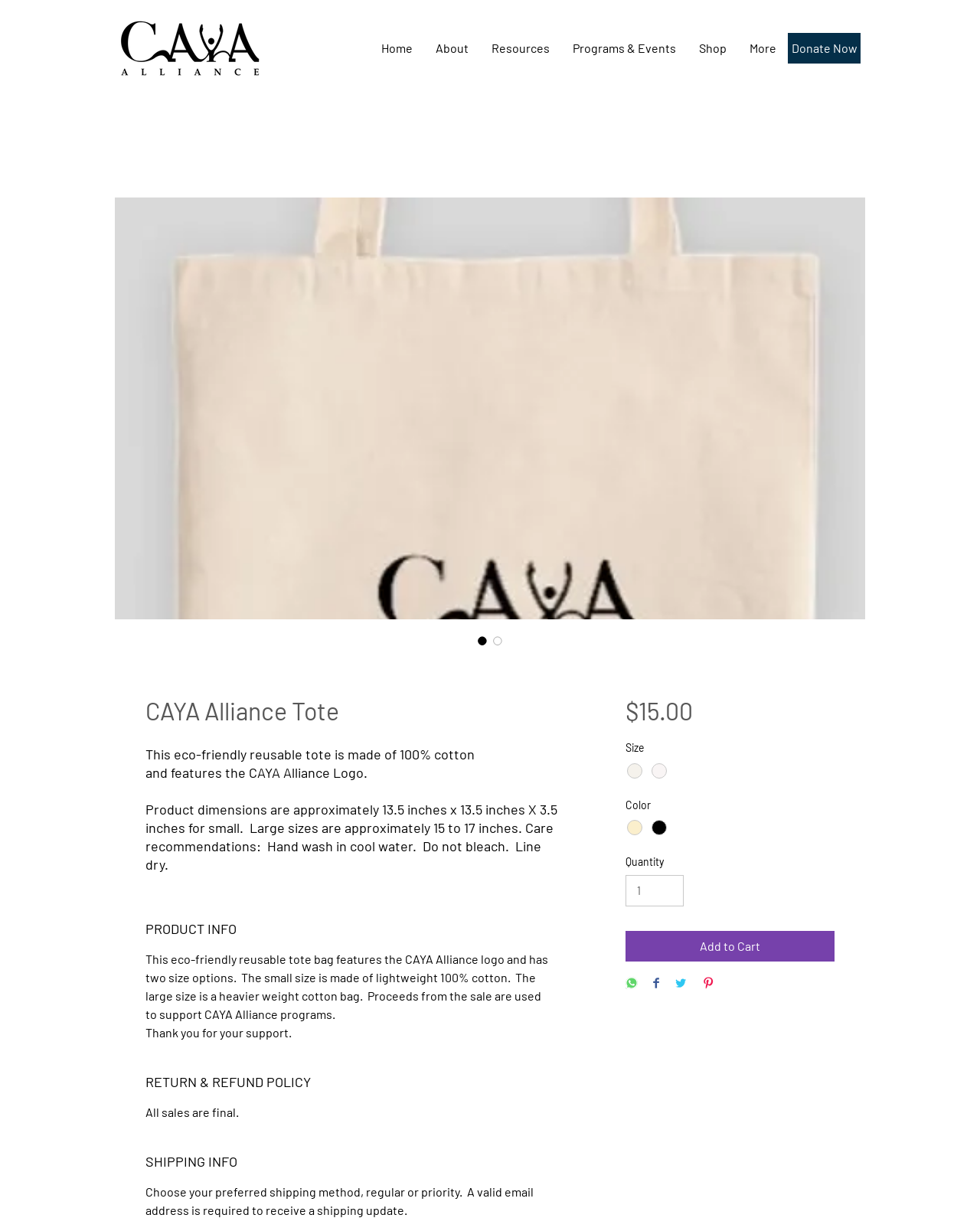Using the webpage screenshot, locate the HTML element that fits the following description and provide its bounding box: "Shop".

[0.702, 0.024, 0.753, 0.055]